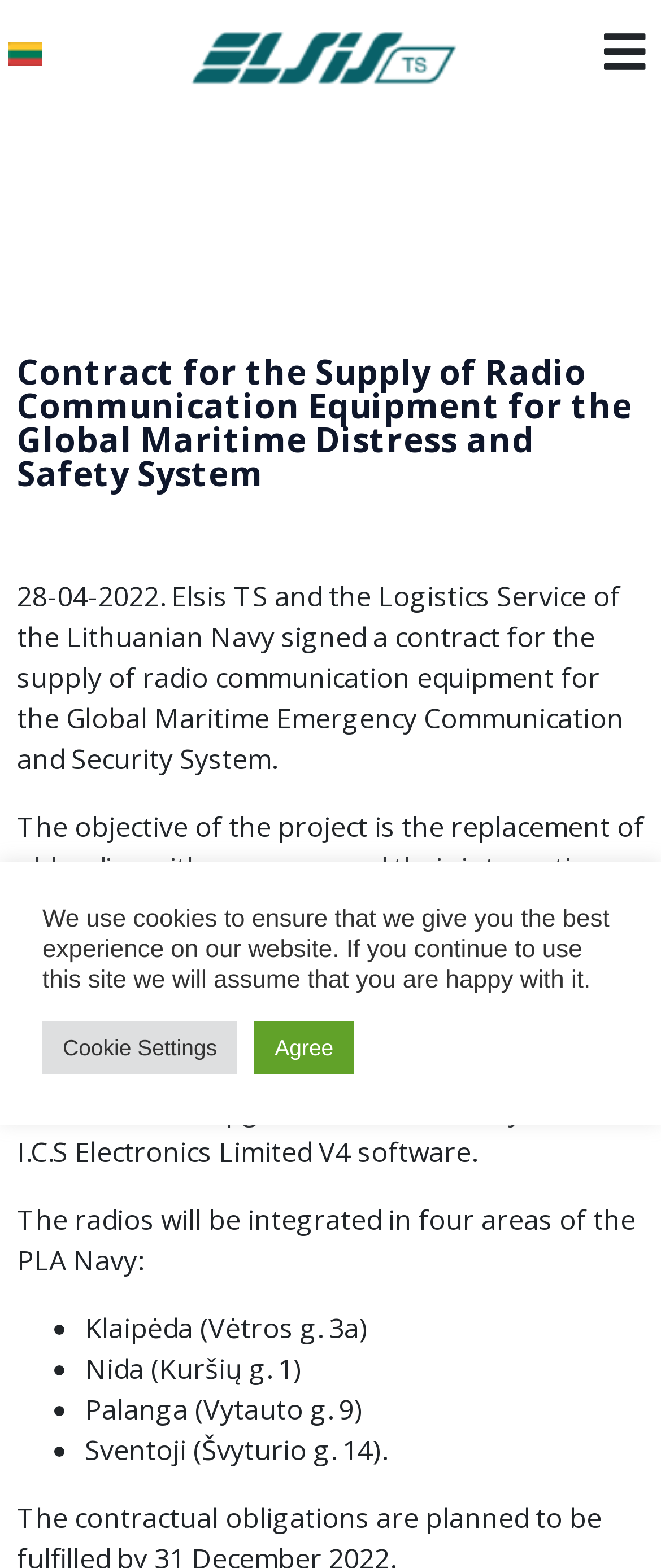Illustrate the webpage with a detailed description.

The webpage appears to be a news article or press release about a contract signed between Elsis TS and the Logistics Service of the Lithuanian Navy for the supply of radio communication equipment. 

At the top left of the page, there is a small link, and next to it, there is a logo of Elsis TS. Below the logo, there is a heading that reads "Contract for the Supply of Radio Communication Equipment for the Global Maritime Distress and Safety System". 

Under the heading, there is a paragraph of text that summarizes the contract, stating the date and the parties involved. Below this paragraph, there is another paragraph that explains the objective of the project, which is to replace old radios with new ones and integrate them into the existing Global Maritime Emergency Communication and Security System.

Further down, there is a list of four areas where the radios will be integrated, marked with bullet points. These areas are Klaipėda, Nida, Palanga, and Sventoji, each with their respective addresses.

On the right side of the page, there is a section with a heading "Generalinė ranga", but it does not contain any descriptive text. 

Below the main content, there are several links to other pages on the website, including "Pagrindinis", "Paslaugos", "Apie Mus", "Įgyvendinti projektai", and "Kontaktai". 

At the very bottom of the page, there is a notice about the use of cookies on the website, with two buttons, "Cookie Settings" and "Agree", allowing users to manage their cookie preferences.